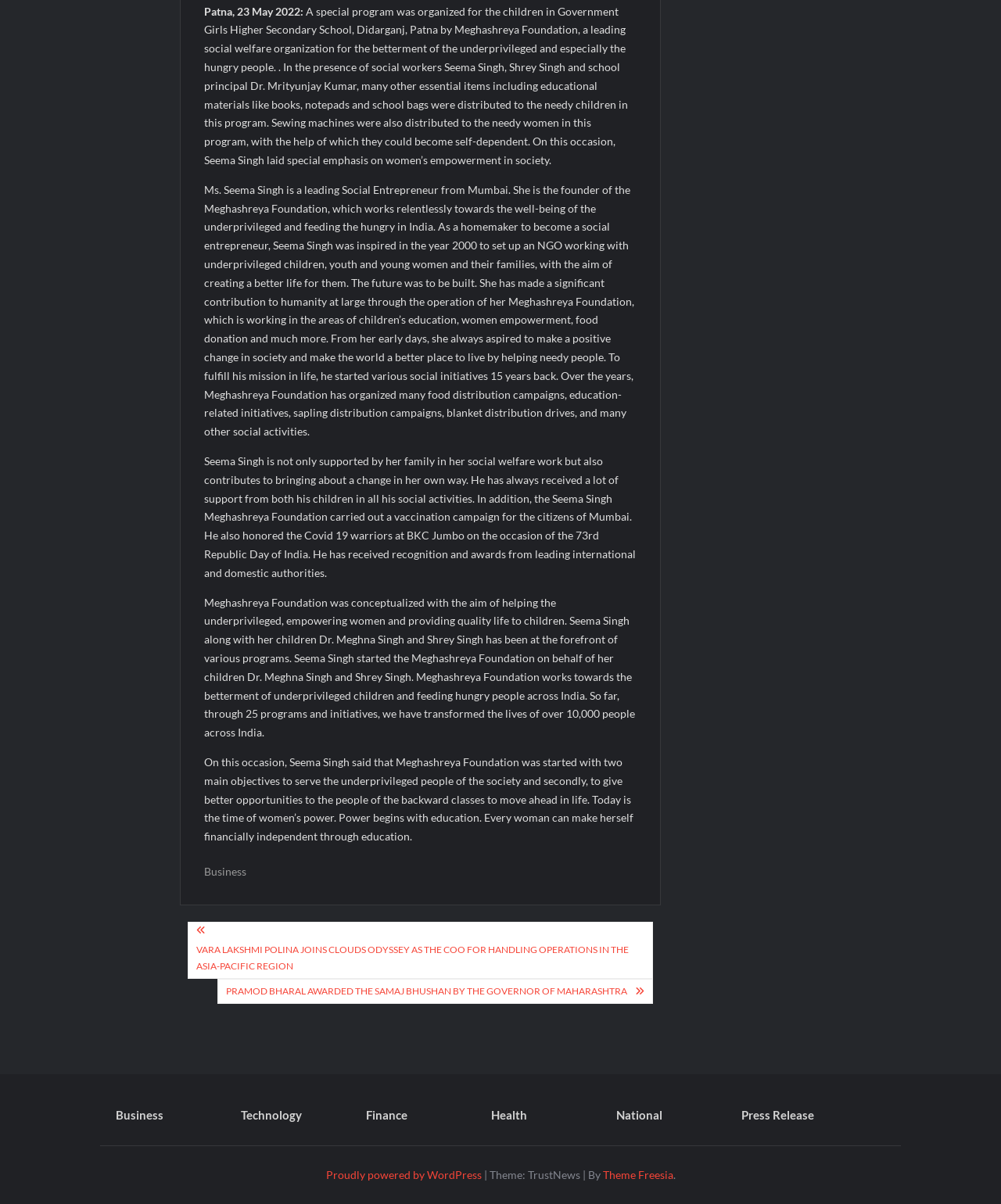Please provide a one-word or short phrase answer to the question:
What is the purpose of Meghashreya Foundation?

Helping underprivileged and empowering women